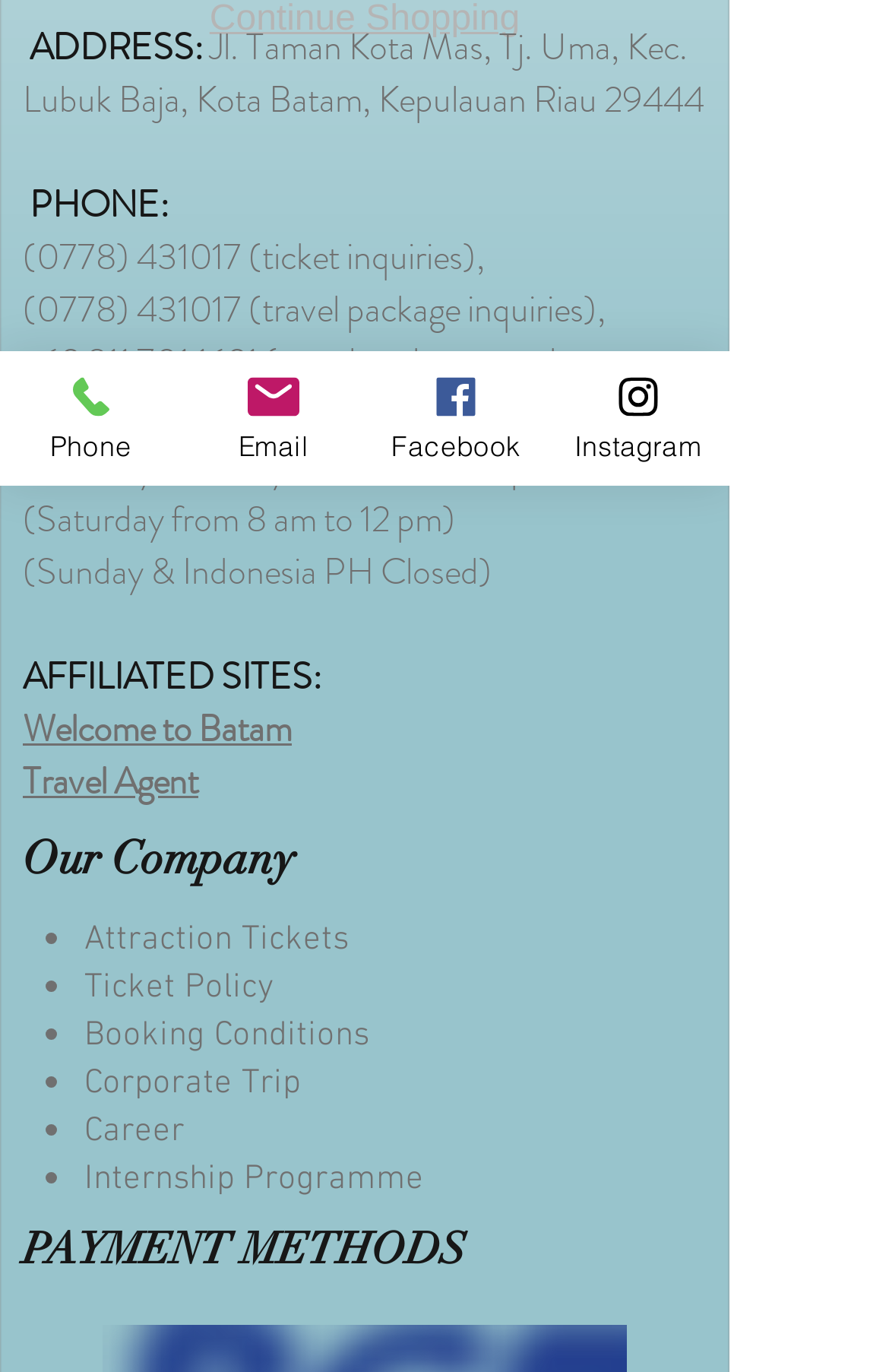Based on the element description, predict the bounding box coordinates (top-left x, top-left y, bottom-right x, bottom-right y) for the UI element in the screenshot: Welcome to Batam

[0.026, 0.512, 0.328, 0.55]